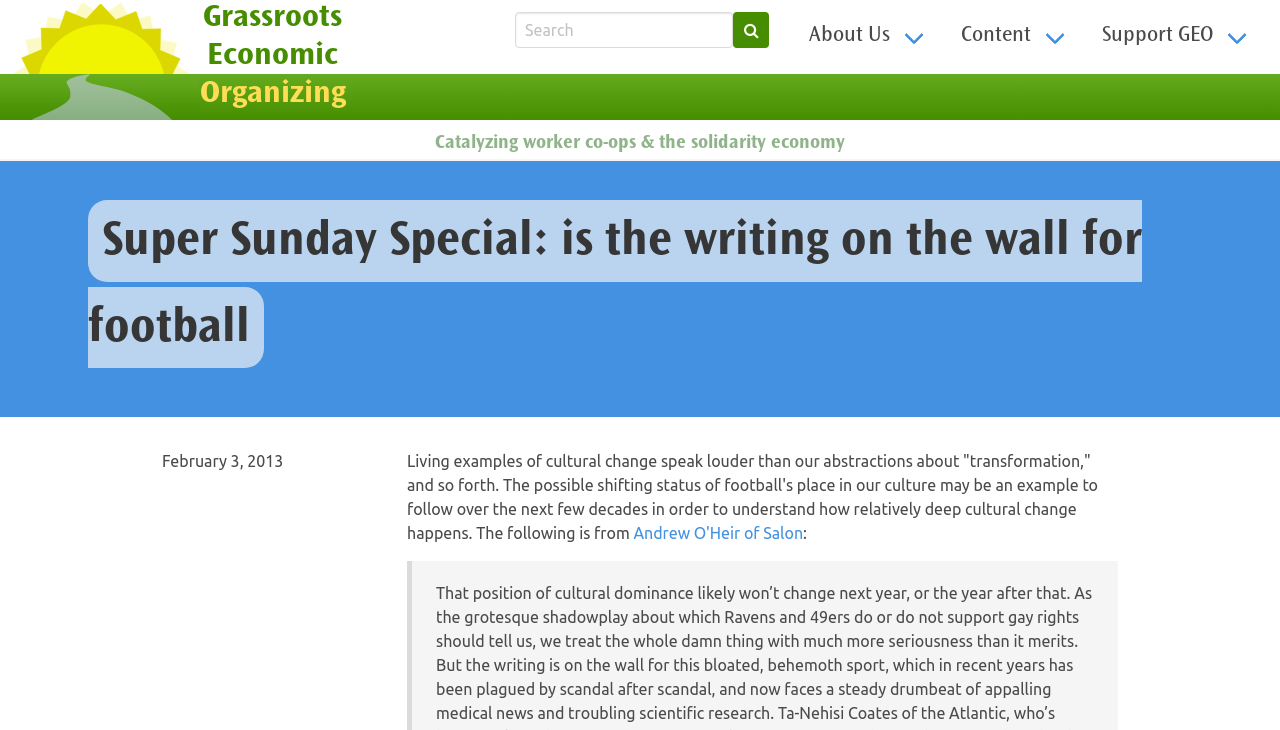What is the name of the organization?
Please give a well-detailed answer to the question.

The name of the organization can be found in the top-left corner of the webpage, where the logo is located. The image has a text description 'Grassroots Economic Organizing Home', which indicates that it is the logo of the organization.